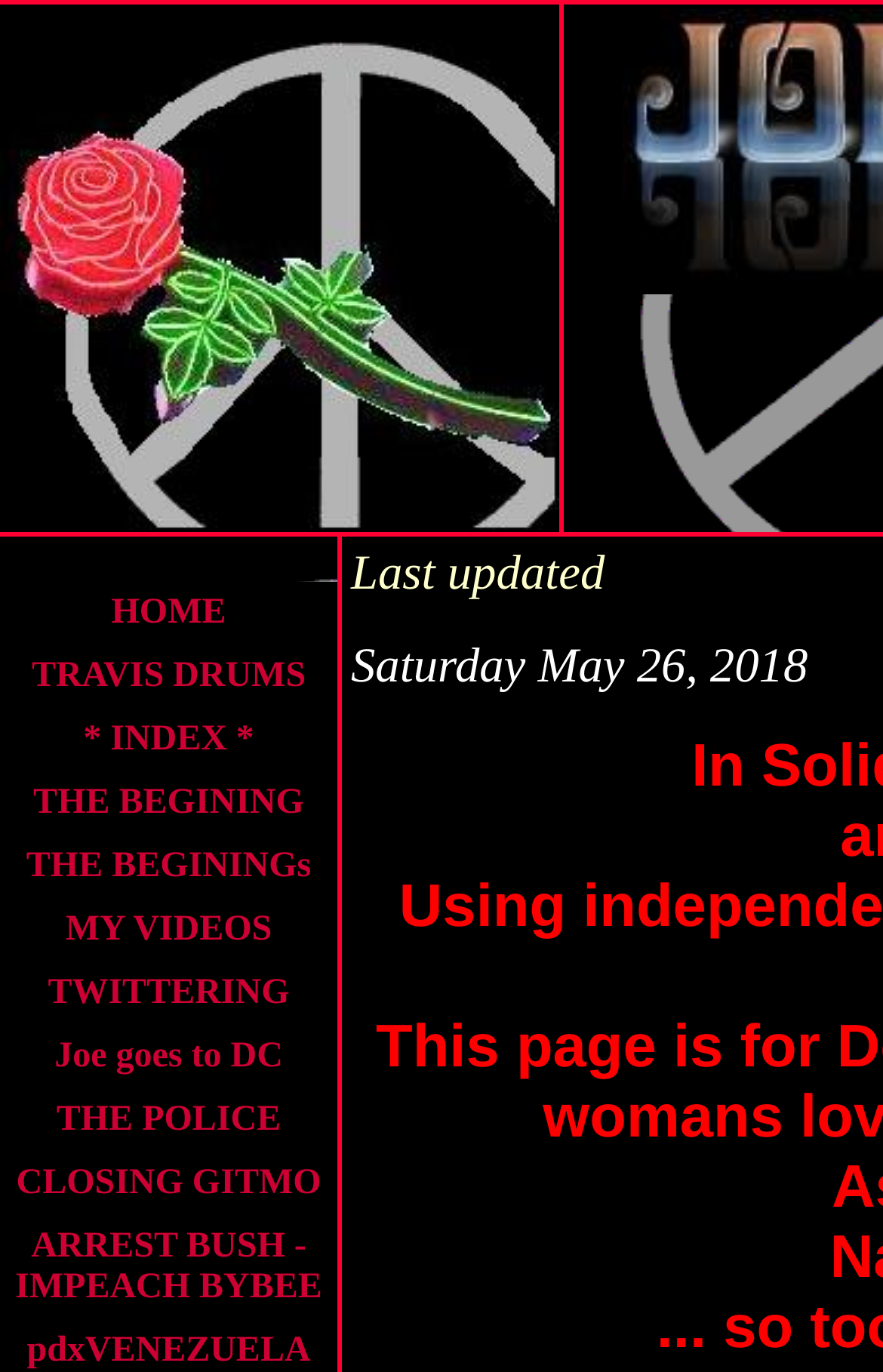Extract the bounding box coordinates for the HTML element that matches this description: "pdxVENEZUELA". The coordinates should be four float numbers between 0 and 1, i.e., [left, top, right, bottom].

[0.03, 0.97, 0.352, 0.998]